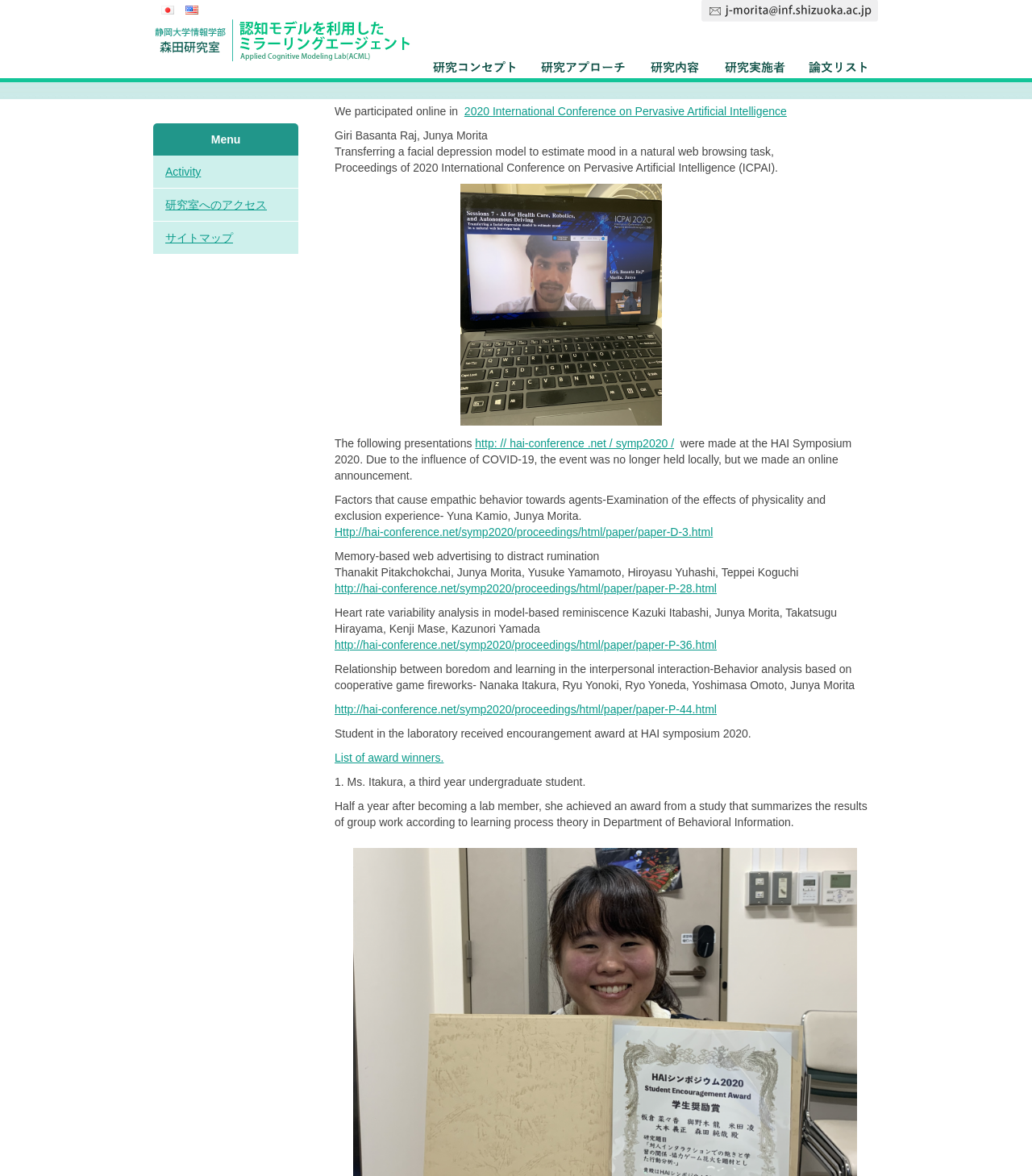Please find the bounding box coordinates of the element that needs to be clicked to perform the following instruction: "Visit the research concept page". The bounding box coordinates should be four float numbers between 0 and 1, represented as [left, top, right, bottom].

[0.41, 0.058, 0.511, 0.069]